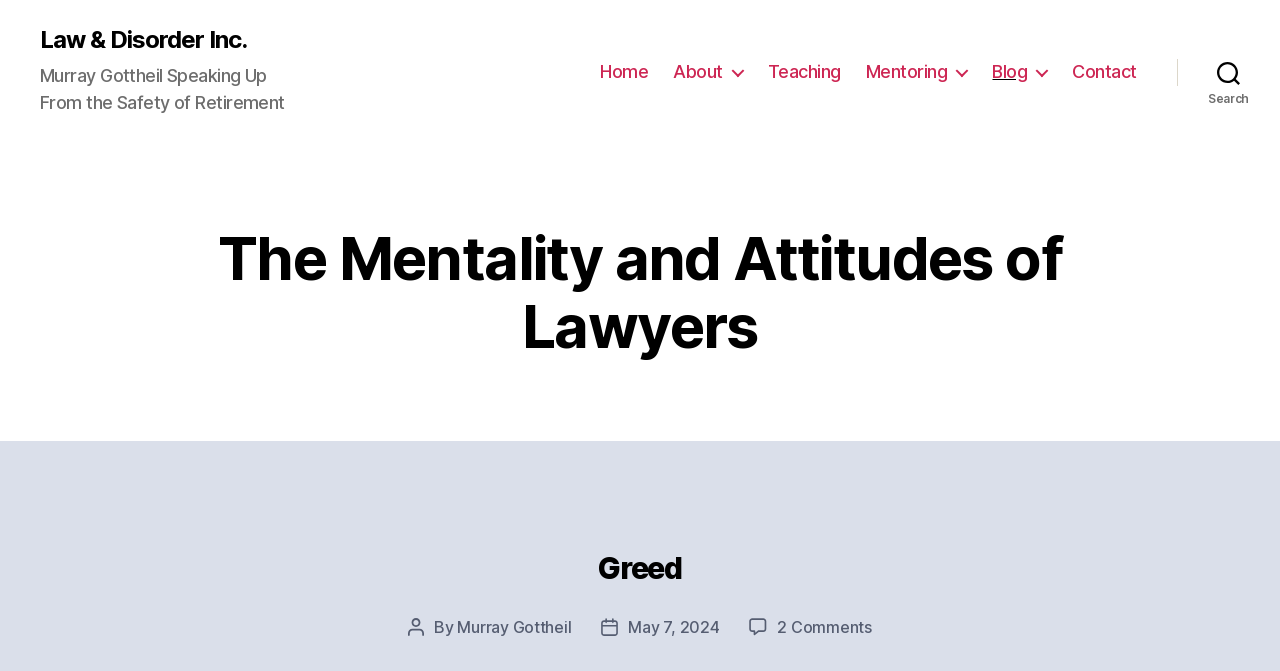Give a detailed account of the webpage.

The webpage is about the mentality and attitudes of lawyers, specifically focusing on the topic of greed. At the top left, there is a link to "Law & Disorder Inc." followed by a static text "Murray Gottheil Speaking Up From the Safety of Retirement". 

Below this, there is a horizontal navigation menu with 6 links: "Home", "About", "Teaching", "Mentoring", "Blog", and "Contact", aligned from left to right. 

To the right of the navigation menu, there is a search button. 

The main content of the webpage is divided into two sections. The top section has a heading "The Mentality and Attitudes of Lawyers" and the bottom section has a heading "Greed". 

In the "Greed" section, there is a link to "Greed" and some metadata about the post, including the author "Murray Gottheil", the post date "May 7, 2024", and the number of comments "2 Comments on Greed".